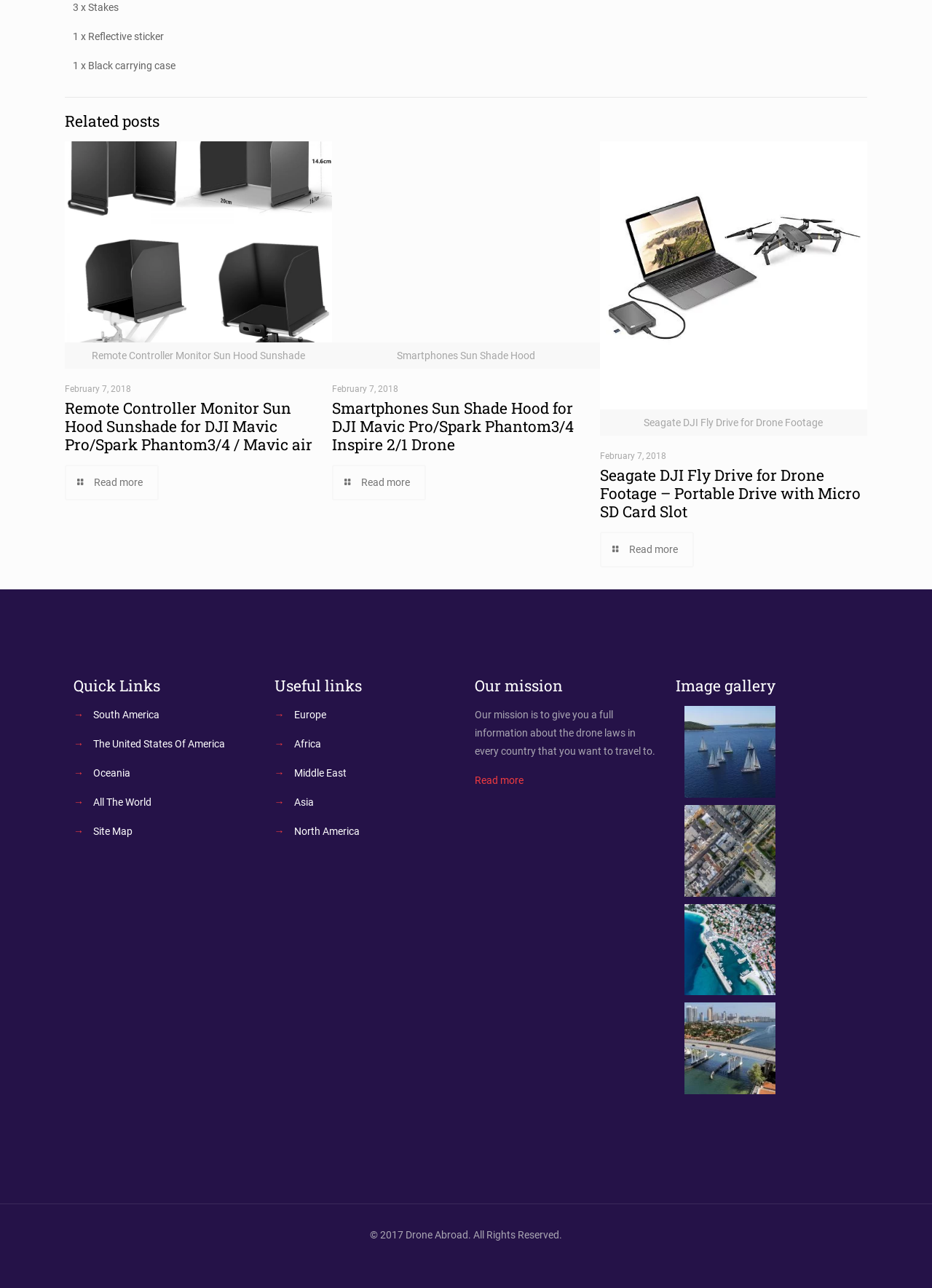Find the bounding box coordinates of the clickable area required to complete the following action: "Read more about 'Smartphones Sun Shade Hood'".

[0.357, 0.361, 0.457, 0.389]